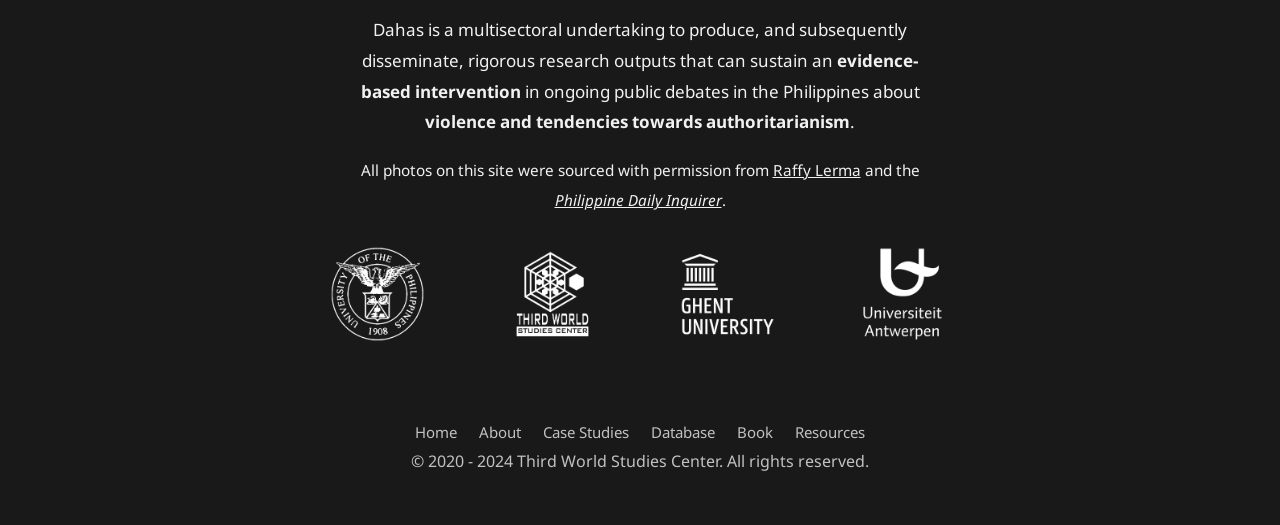Where are the photos on this site sourced from?
Please provide a single word or phrase based on the screenshot.

Raffy Lerma and Philippine Daily Inquirer